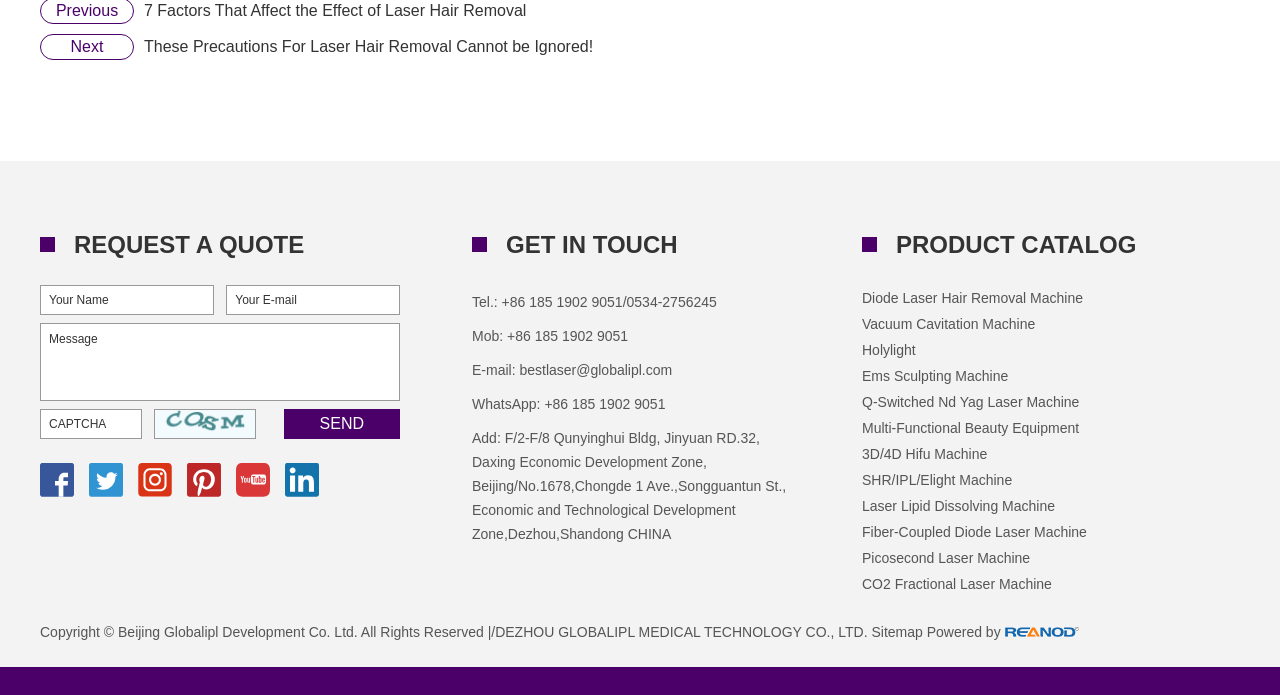Please locate the bounding box coordinates of the element's region that needs to be clicked to follow the instruction: "Click the 'PRODUCT CATALOG' link". The bounding box coordinates should be provided as four float numbers between 0 and 1, i.e., [left, top, right, bottom].

[0.7, 0.332, 0.888, 0.371]